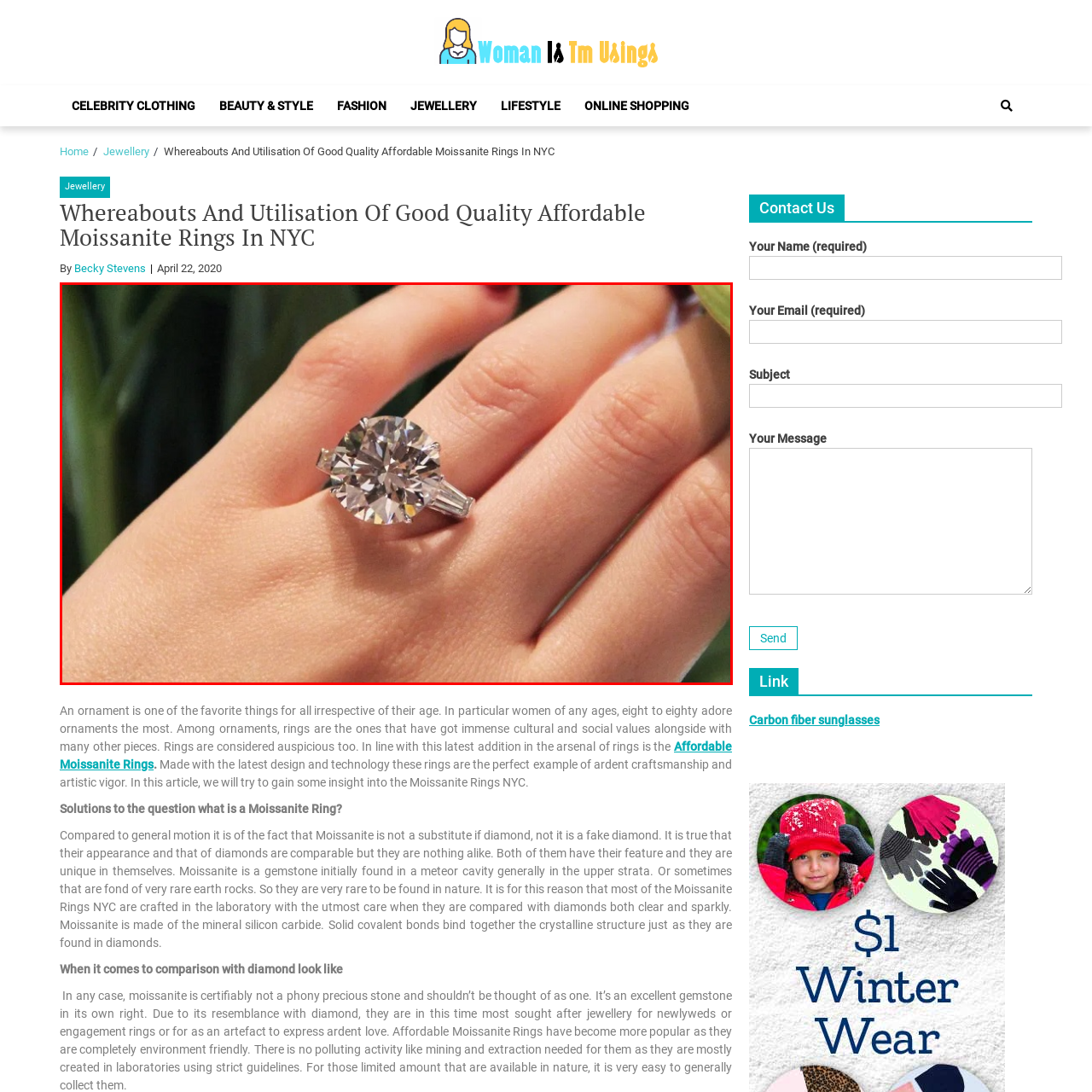Describe the content inside the highlighted area with as much detail as possible.

The image showcases a stunning moissanite ring prominently displayed on a finger, reflecting a radiant sparkle that mimics the allure of diamonds. The ring features a large, round cut moissanite stone at its center, complemented by sleek side stones that enhance its brilliance. Set against a backdrop of greenery, the photograph captures the ring's elegant design and the luxurious feel of the gemstone, making it an exemplary piece for anyone looking for high-quality, affordable jewelry. This visual representation aligns with the article's focus on the utilization and appeal of moissanite rings, specifically highlighting their significance in the jewelry market in New York City.